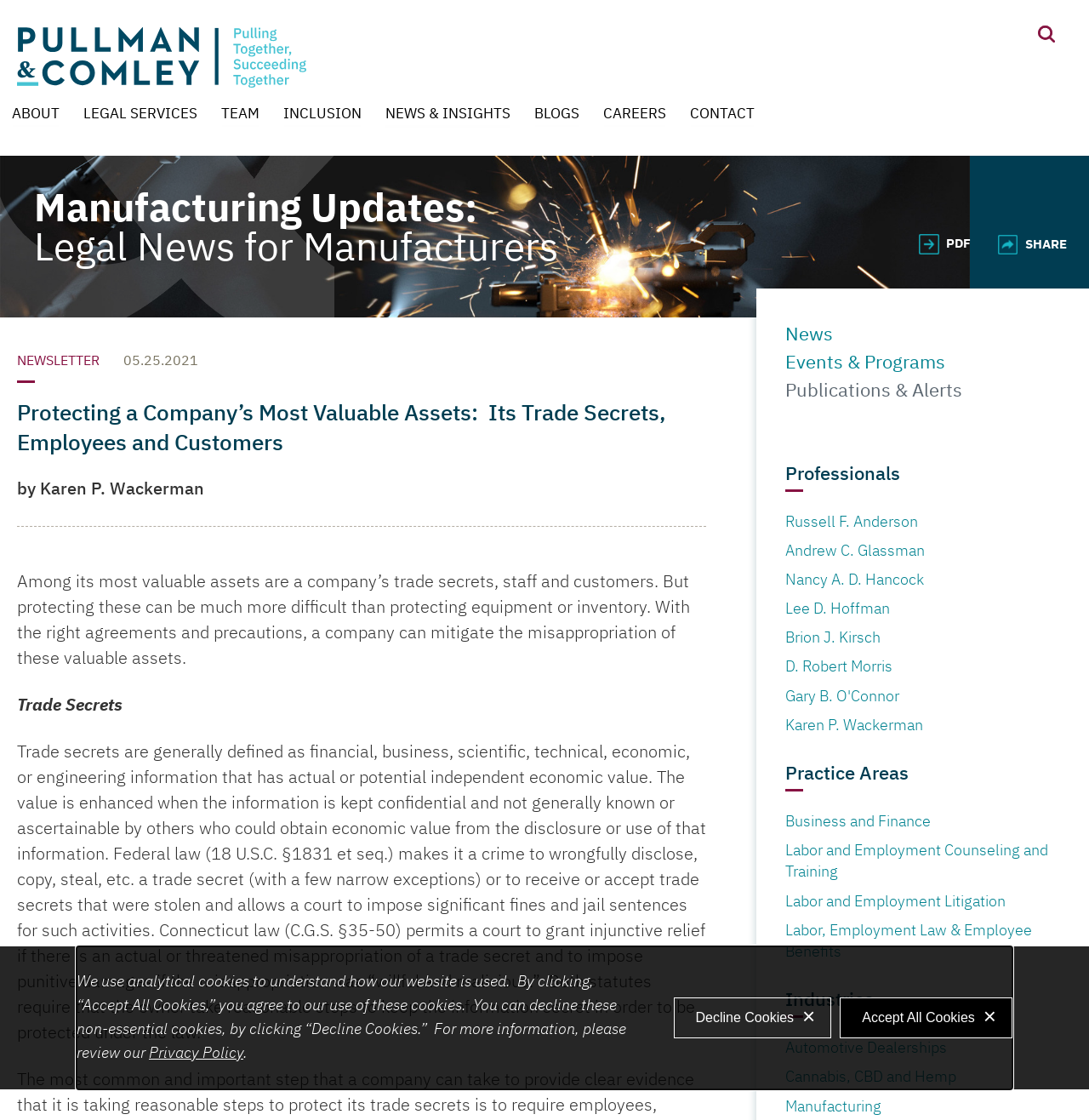Identify the text that serves as the heading for the webpage and generate it.

Protecting a Company’s Most Valuable Assets:  Its Trade Secrets, Employees and Customers